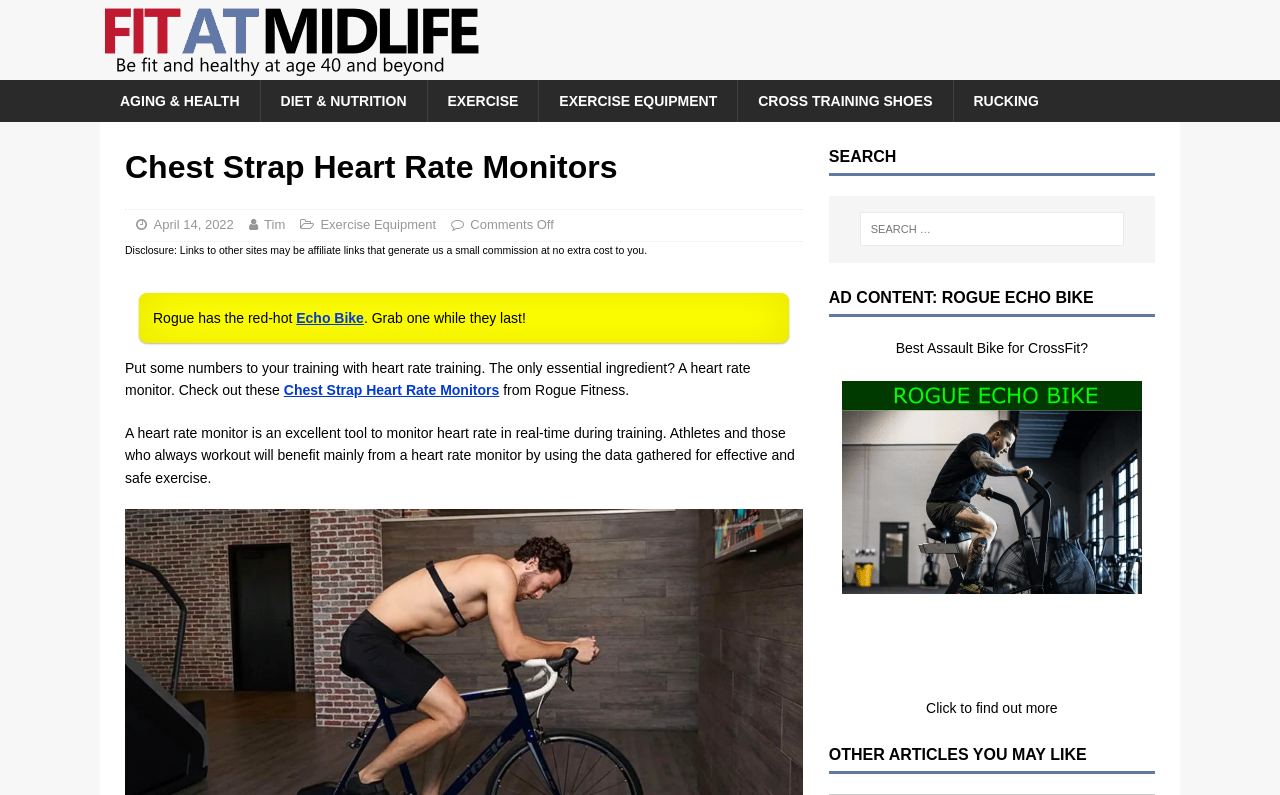Describe in detail what you see on the webpage.

This webpage is about Chest Strap Heart Rate Monitors from Rogue Fitness, with a focus on heart rate training. At the top, there is a logo and a link to "Fit at Midlife" on the left, accompanied by a horizontal navigation menu with links to various categories such as "AGING & HEALTH", "DIET & NUTRITION", "EXERCISE", and more.

Below the navigation menu, there is a main heading "Chest Strap Heart Rate Monitors" followed by a subheading with the date "April 14, 2022", the author "Tim", and a category "Exercise Equipment". There is also a note that says "Comments Off" and a disclosure statement about affiliate links.

The main content of the page starts with a brief introduction to heart rate training, emphasizing the importance of a heart rate monitor. It then promotes Chest Strap Heart Rate Monitors from Rogue Fitness, highlighting their benefits for athletes and individuals who work out regularly.

On the right side of the page, there is a search bar with a heading "SEARCH" above it. Below the search bar, there is an ad content section with a heading "AD CONTENT: ROGUE ECHO BIKE" that promotes the Rogue Echo Bike, an assault bike for CrossFit. The ad includes an image of the bike and a link to learn more.

Finally, at the bottom of the page, there is a section with a heading "OTHER ARTICLES YOU MAY LIKE", although the specific articles are not listed.